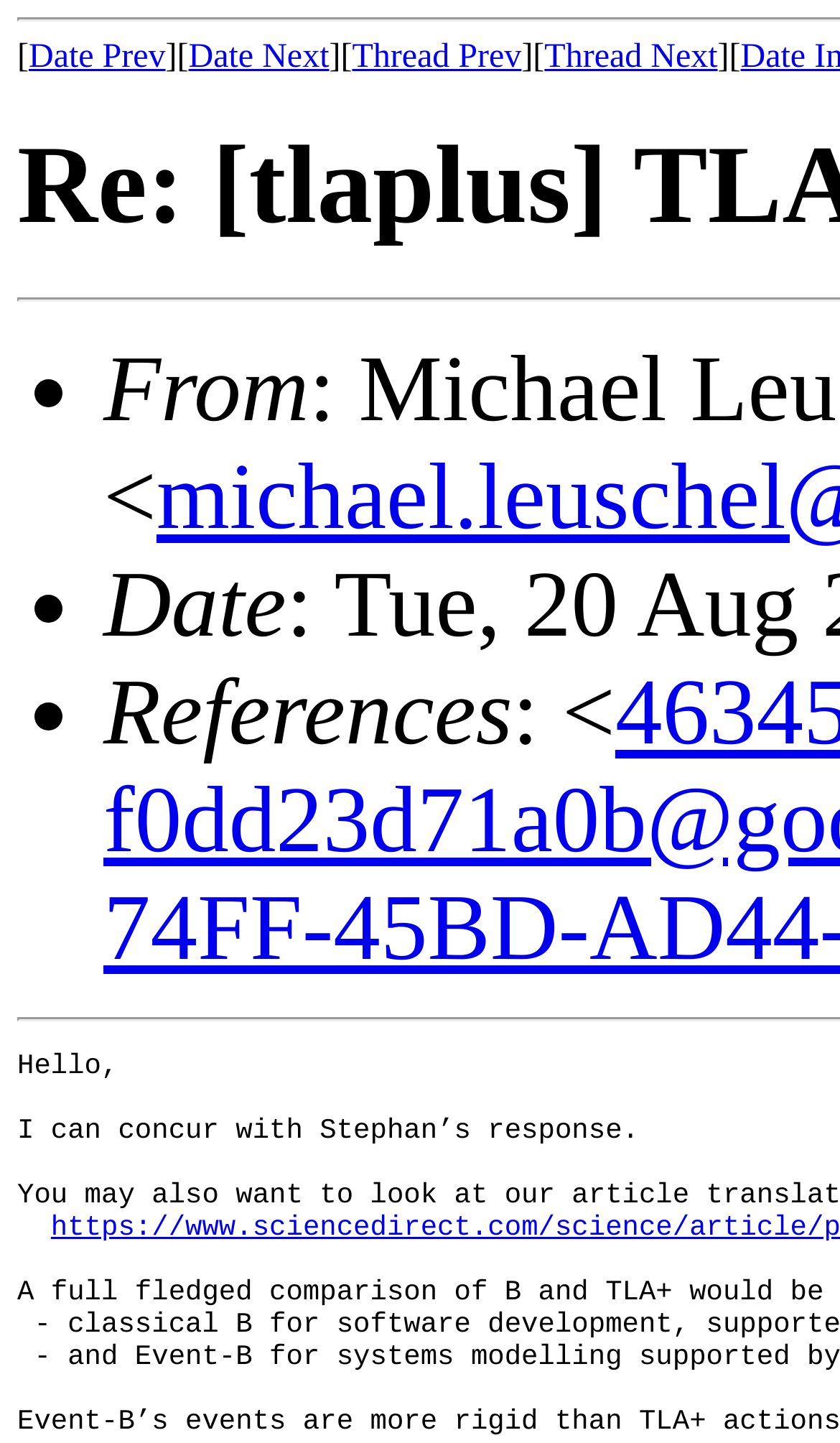How many static text elements are there?
Using the information from the image, give a concise answer in one word or a short phrase.

6